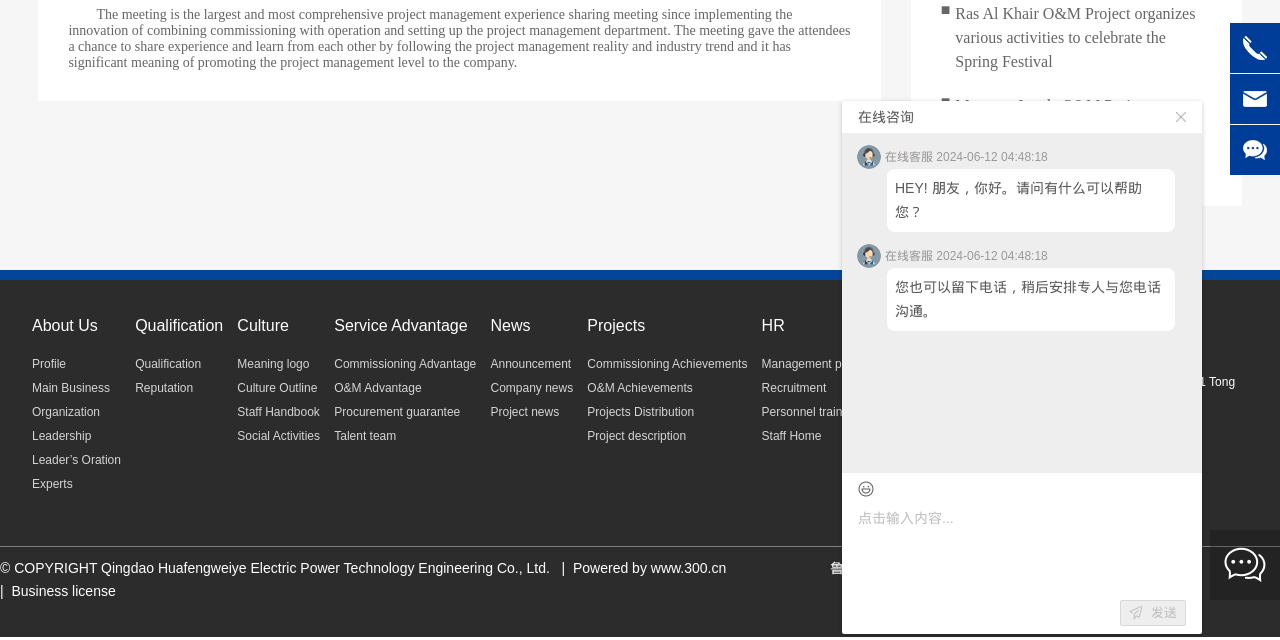Locate the bounding box of the UI element described by: "Social Activities" in the given webpage screenshot.

[0.185, 0.662, 0.261, 0.7]